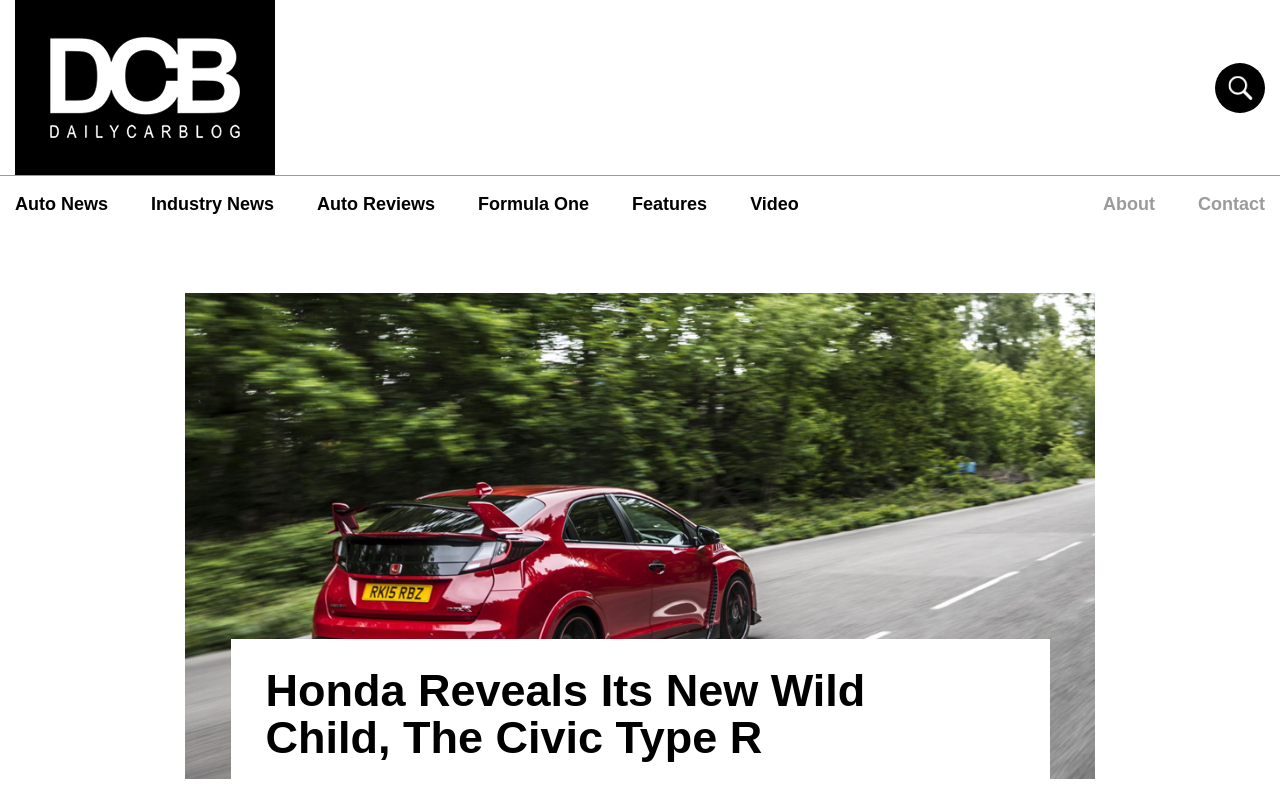Locate the bounding box coordinates of the area you need to click to fulfill this instruction: 'view the Honda-Civic-TypeR-Rear image'. The coordinates must be in the form of four float numbers ranging from 0 to 1: [left, top, right, bottom].

[0.145, 0.371, 0.855, 0.987]